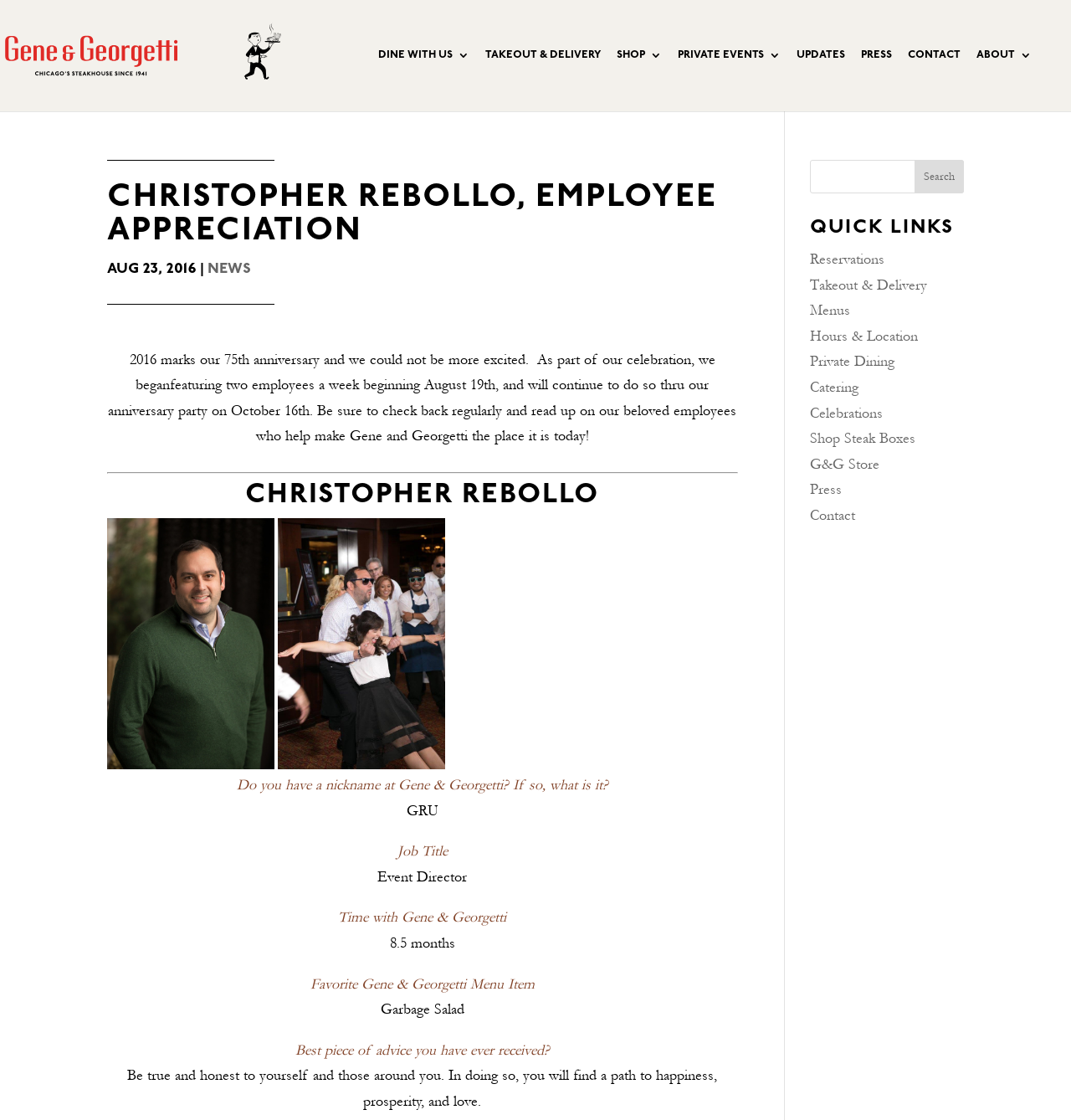Describe the webpage in detail, including text, images, and layout.

This webpage is about Gene and Georgetti, a restaurant celebrating its 75th anniversary. At the top, there is a logo of Gene and Georgetti, accompanied by a link to the restaurant's homepage. Below the logo, there are several links to different sections of the website, including "DINE WITH US", "TAKEOUT & DELIVERY", "SHOP", "PRIVATE EVENTS", "UPDATES", "PRESS", "CONTACT", and "ABOUT".

The main content of the page is focused on employee appreciation, specifically featuring Christopher Rebollo. There is a heading that reads "CHRISTOPHER REBOLLO, EMPLOYEE APPRECIATION" followed by a paragraph of text describing the restaurant's 75th anniversary celebration and its employee appreciation program. Below this text, there is a horizontal separator line.

The page then features a section dedicated to Christopher Rebollo, with two images of him. There are several static text elements that provide information about him, including his nickname, job title, time with Gene and Georgetti, favorite menu item, and best piece of advice he has ever received.

On the right side of the page, there is a search bar with a search button. Below the search bar, there is a heading that reads "QUICK LINKS" followed by several links to different sections of the website, including "Reservations", "Takeout & Delivery", "Menus", "Hours & Location", "Private Dining", "Catering", "Celebrations", "Shop Steak Boxes", "G&G Store", "Press", and "Contact".